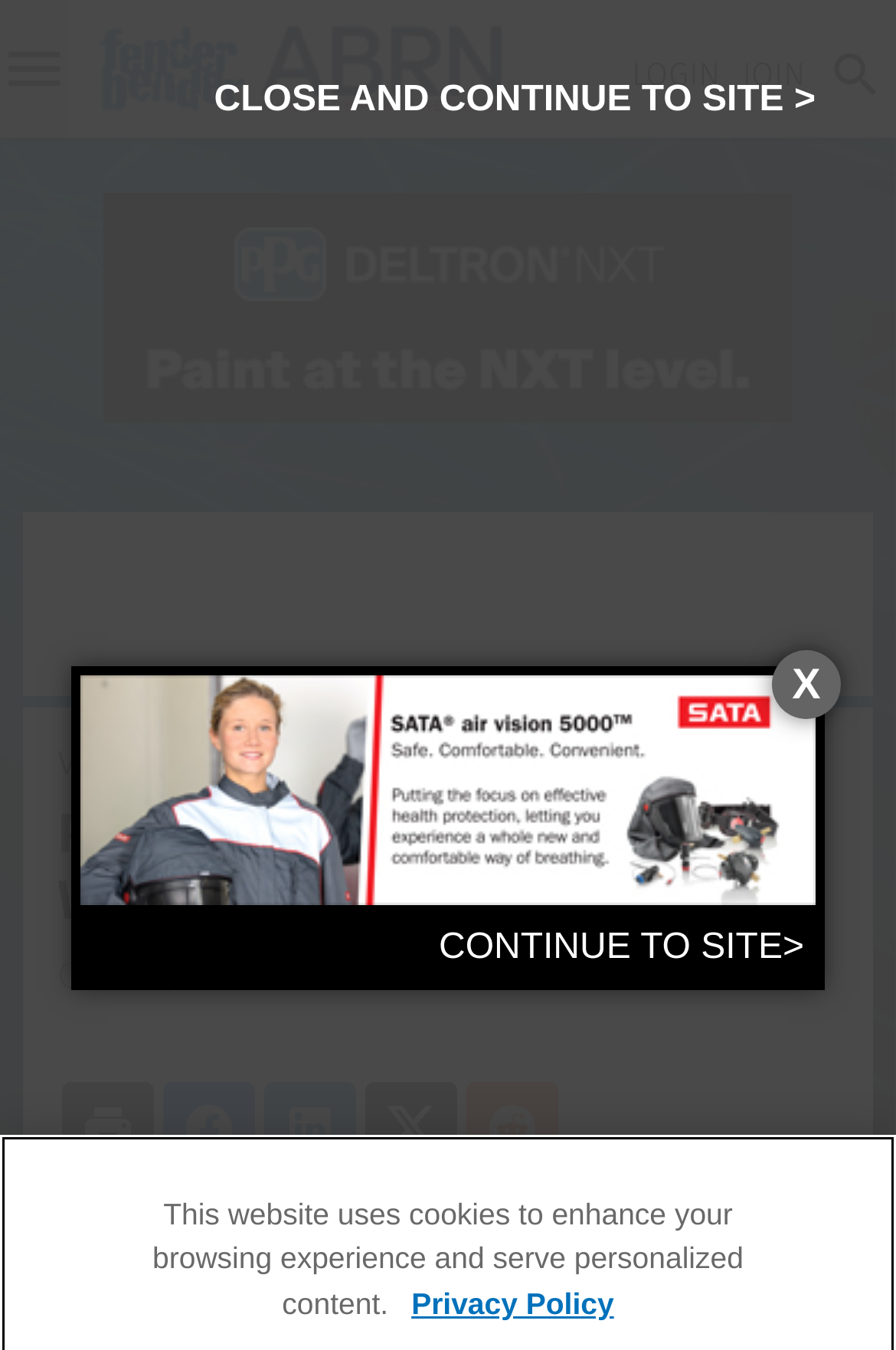How many social media links are present on the webpage?
Refer to the screenshot and respond with a concise word or phrase.

2